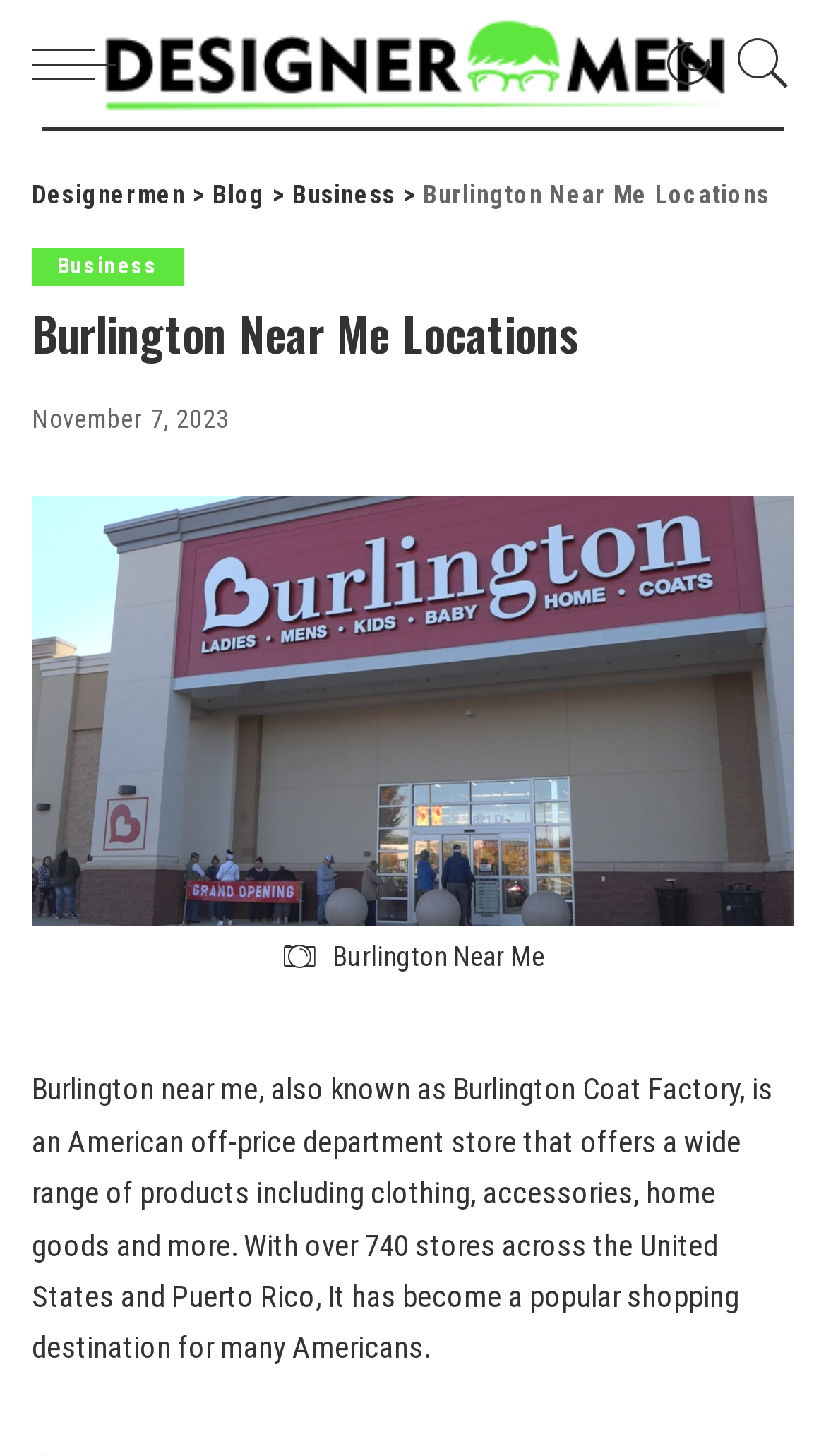How many stores does Burlington have? Refer to the image and provide a one-word or short phrase answer.

over 740